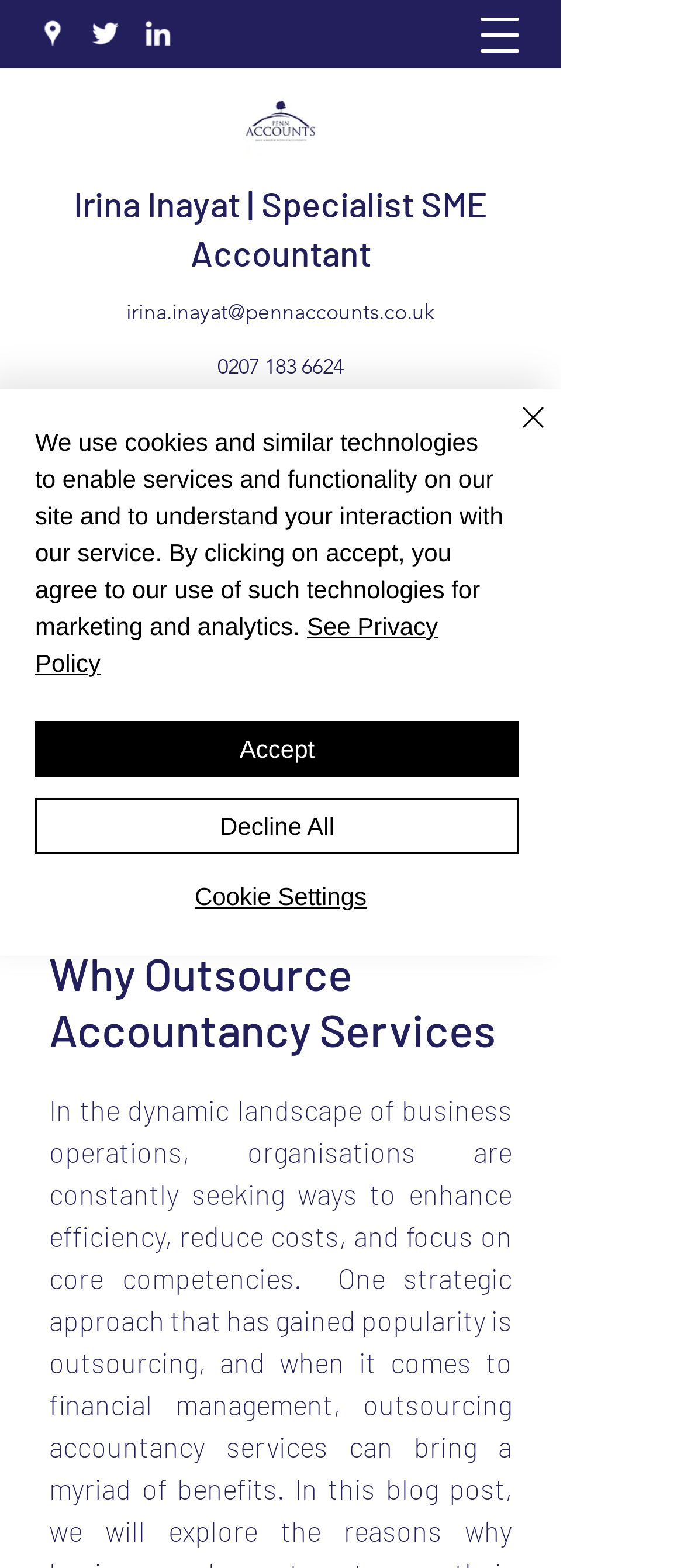Based on the element description: "0207 183 6624", identify the bounding box coordinates for this UI element. The coordinates must be four float numbers between 0 and 1, listed as [left, top, right, bottom].

[0.318, 0.225, 0.503, 0.241]